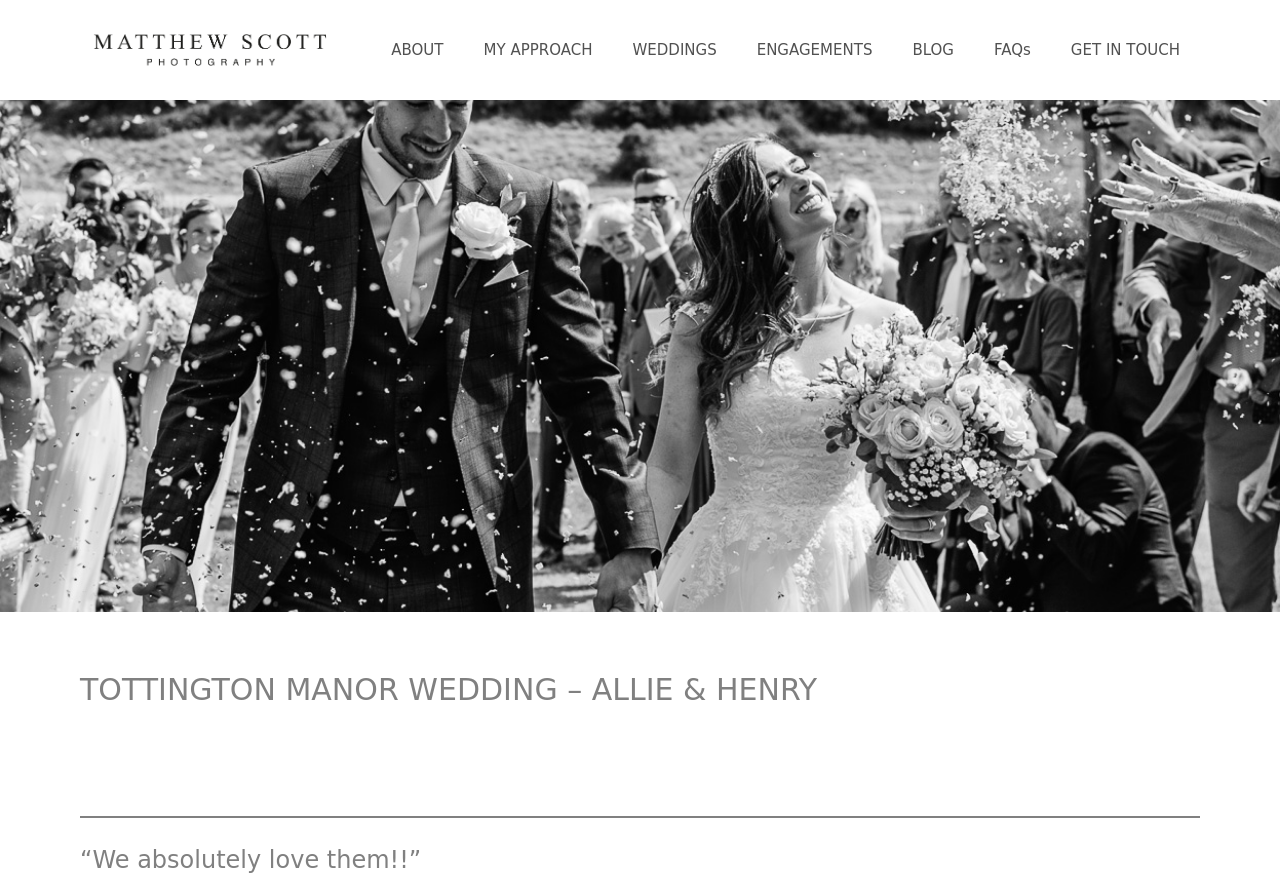Please identify the bounding box coordinates of the element's region that I should click in order to complete the following instruction: "Click on the image". The bounding box coordinates consist of four float numbers between 0 and 1, i.e., [left, top, right, bottom].

None